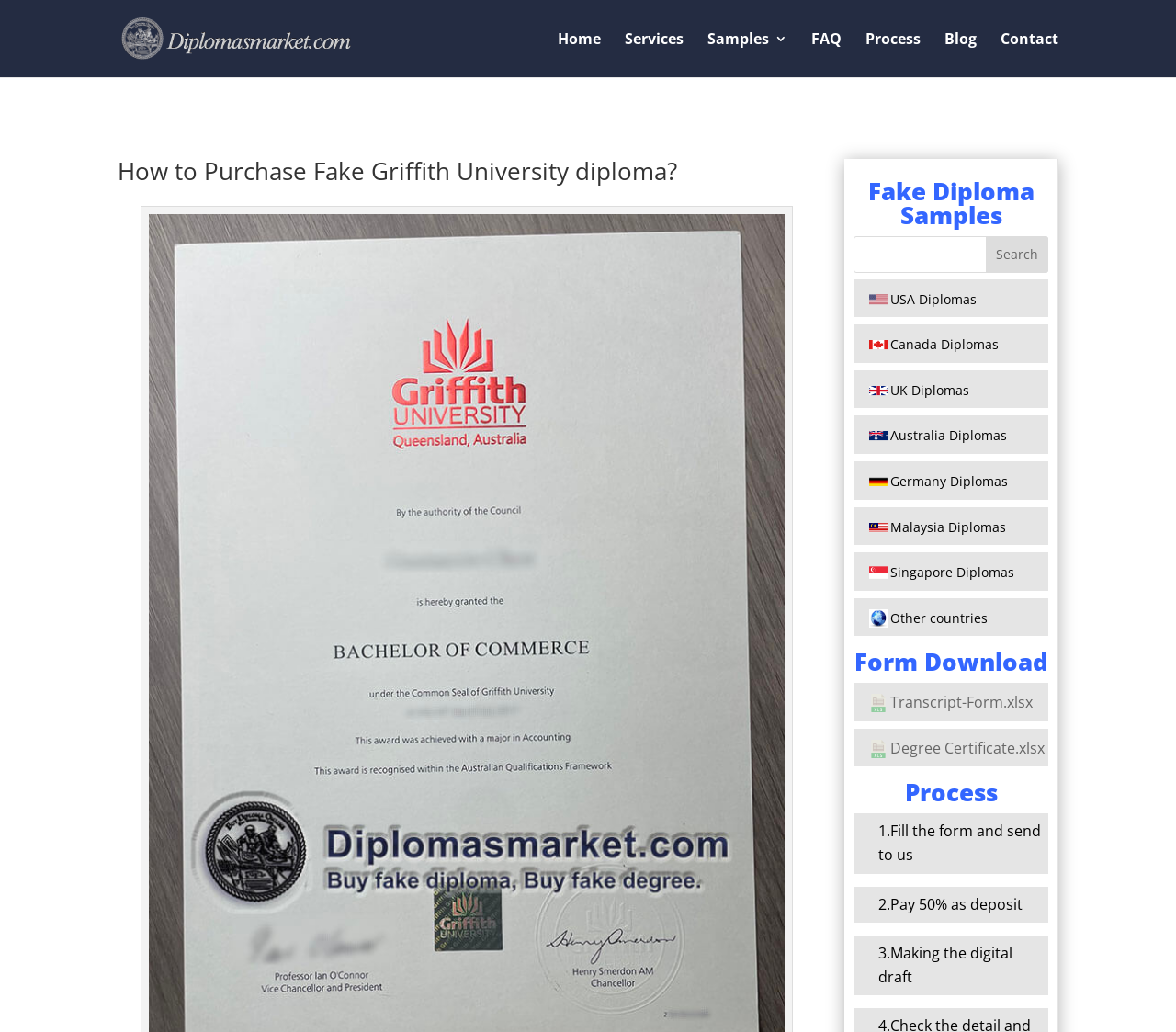Answer the following in one word or a short phrase: 
What is the purpose of the search box?

Search diploma samples